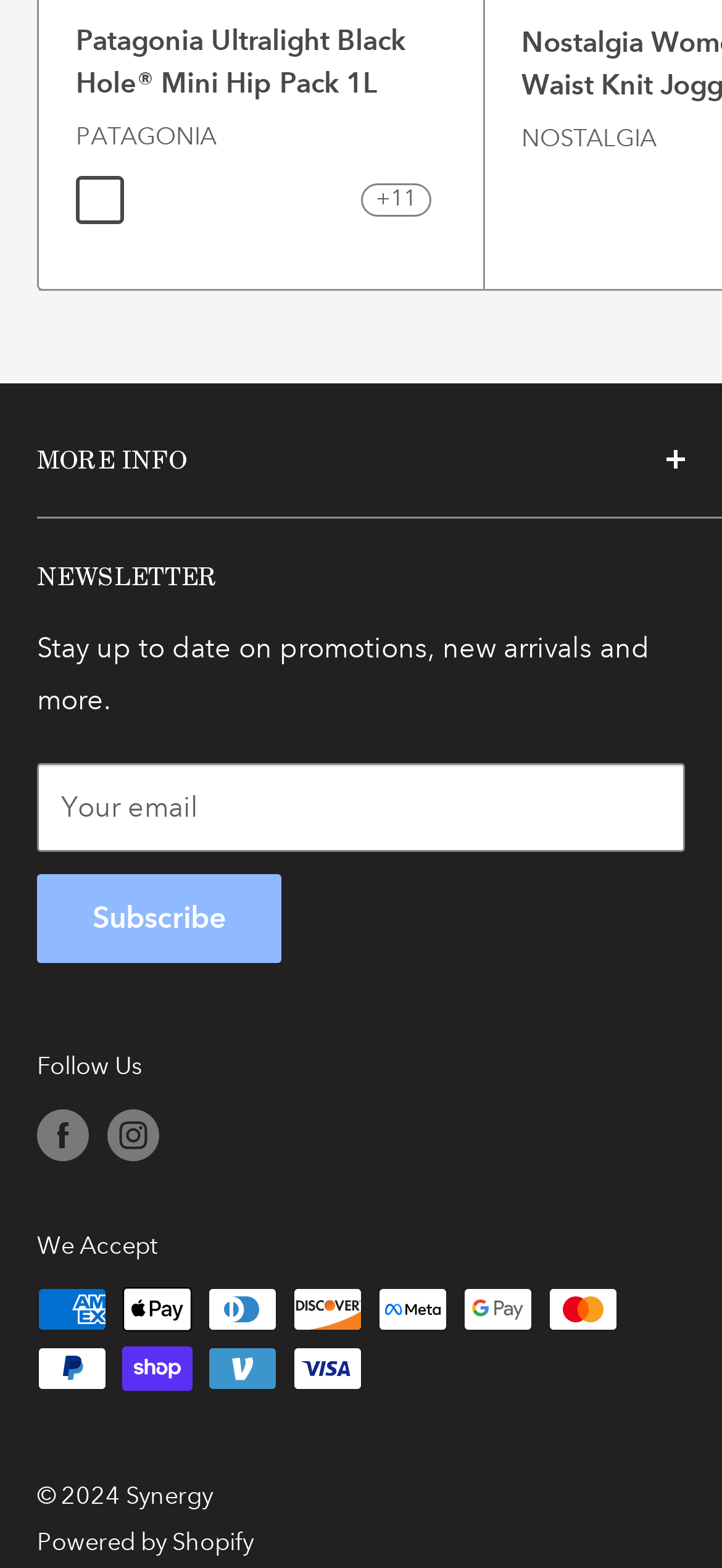Can you pinpoint the bounding box coordinates for the clickable element required for this instruction: "Subscribe to the newsletter"? The coordinates should be four float numbers between 0 and 1, i.e., [left, top, right, bottom].

[0.051, 0.557, 0.39, 0.614]